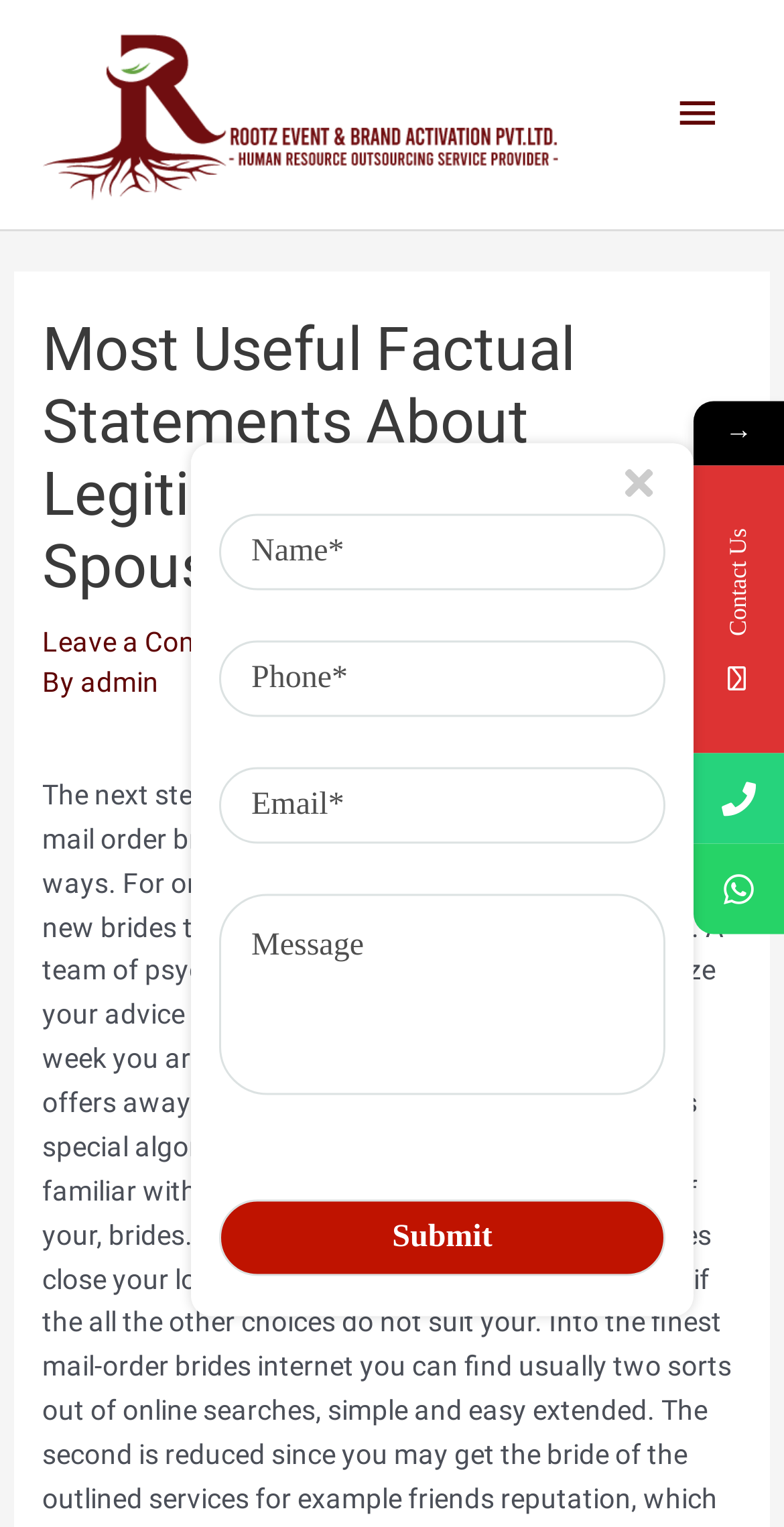Locate the bounding box coordinates of the element I should click to achieve the following instruction: "Fill in the 'Name*' textbox".

[0.279, 0.336, 0.849, 0.386]